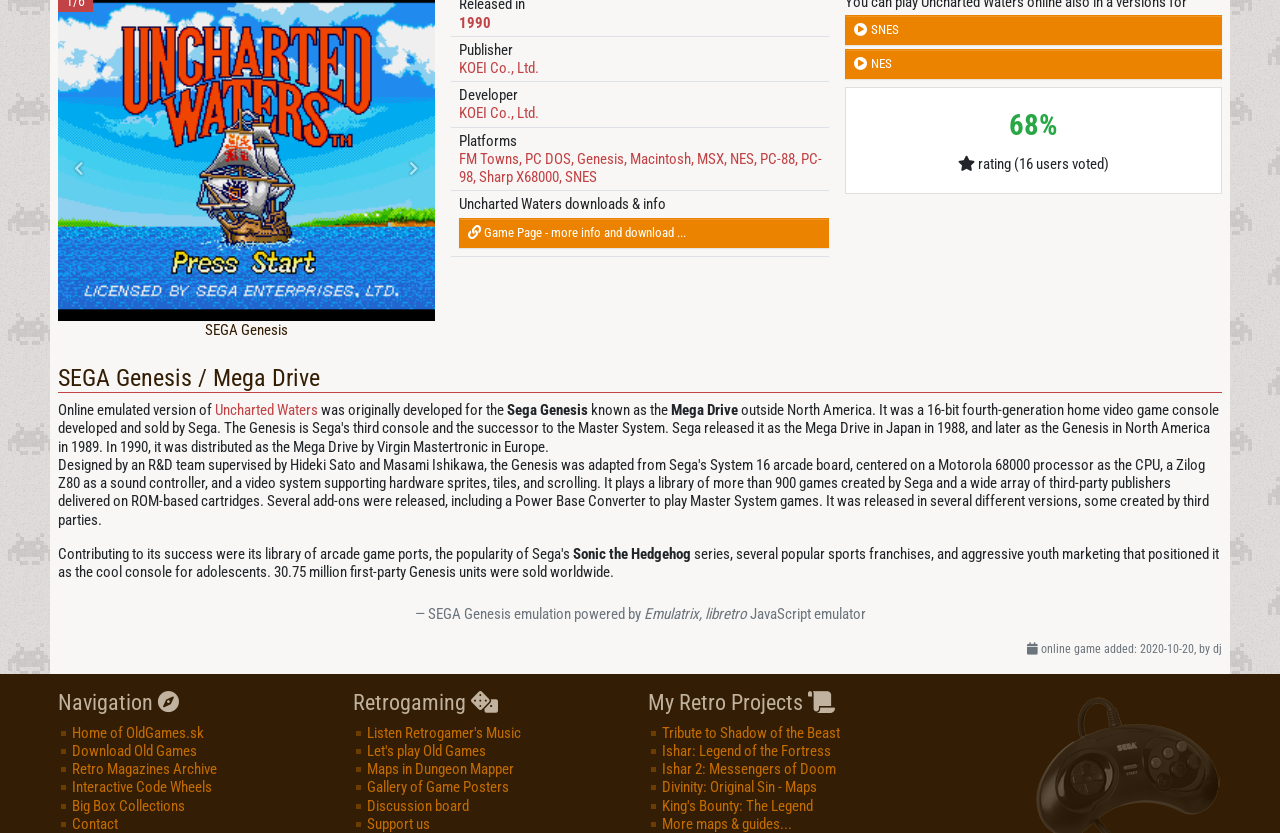Predict the bounding box of the UI element based on the description: "SNES". The coordinates should be four float numbers between 0 and 1, formatted as [left, top, right, bottom].

[0.66, 0.018, 0.955, 0.054]